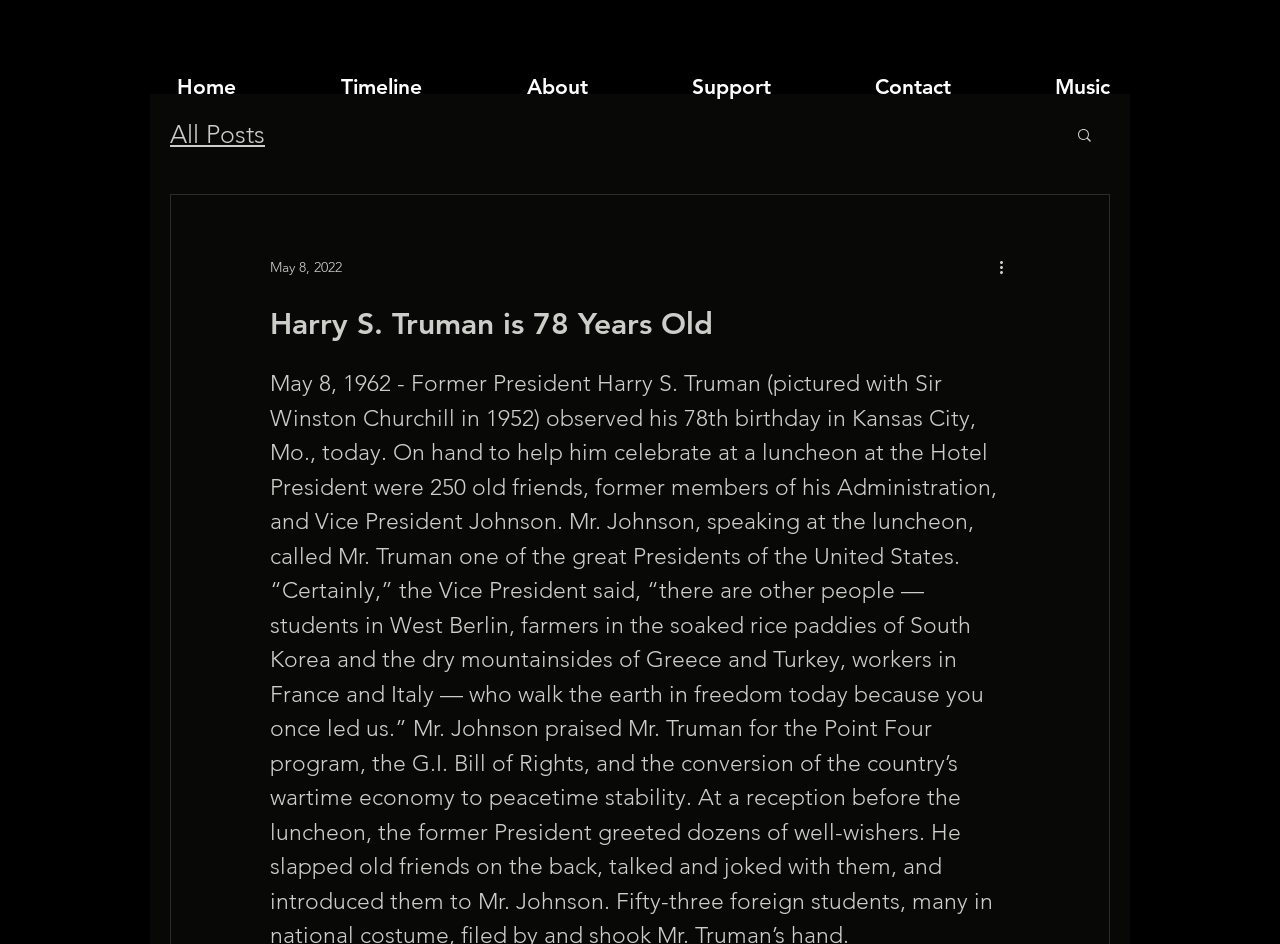What is the purpose of the button with the label 'More actions'?
Identify the answer in the screenshot and reply with a single word or phrase.

To show more actions